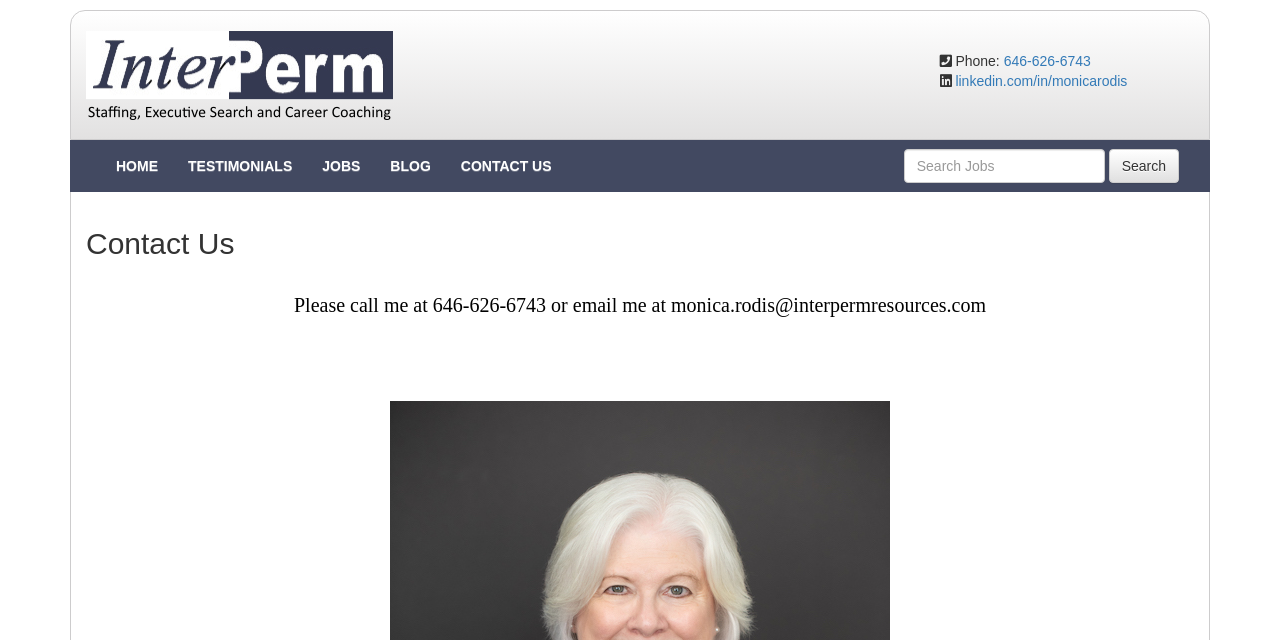Please identify the bounding box coordinates of the element's region that should be clicked to execute the following instruction: "visit the LinkedIn profile". The bounding box coordinates must be four float numbers between 0 and 1, i.e., [left, top, right, bottom].

[0.746, 0.114, 0.881, 0.139]